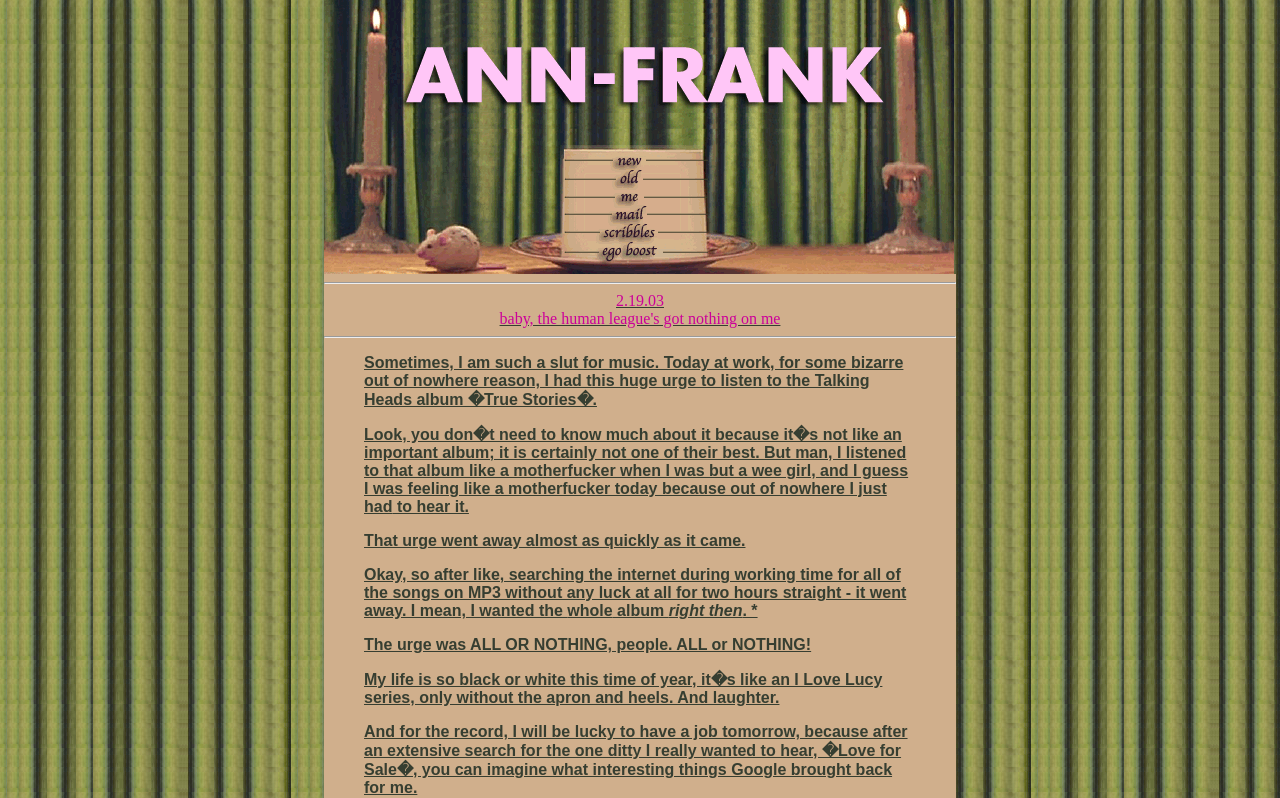What is the tone of the author's writing?
Using the image, provide a detailed and thorough answer to the question.

The author's writing tone appears to be humorous and lighthearted, with phrases such as 'I was feeling like a motherfucker today' and 'ALL or NOTHING, people' suggesting a playful and sarcastic tone.